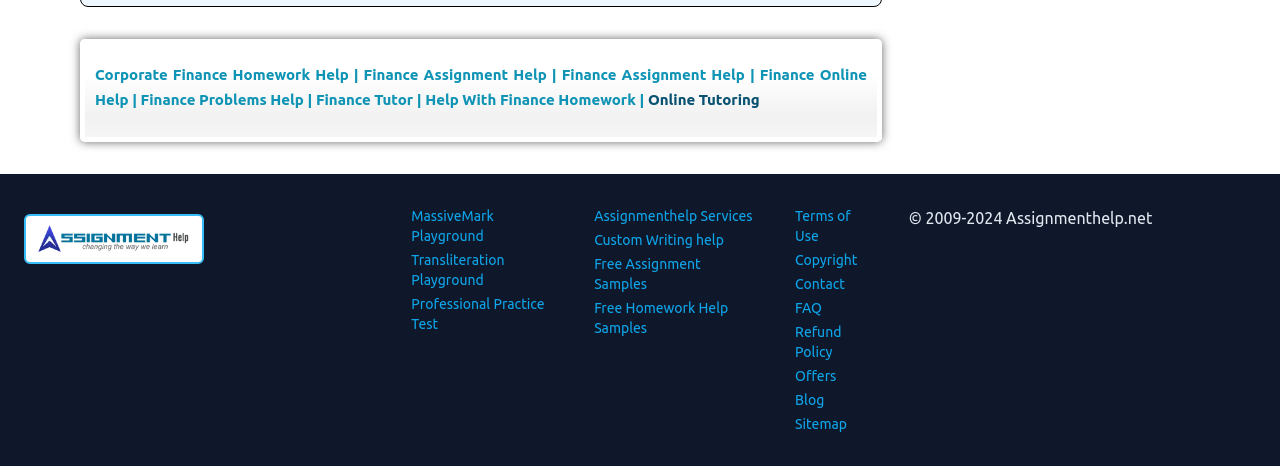Kindly determine the bounding box coordinates of the area that needs to be clicked to fulfill this instruction: "Visit Assignmenthelp Services".

[0.464, 0.446, 0.588, 0.48]